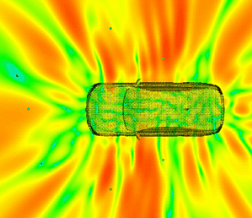Give a detailed explanation of what is happening in the image.

The image illustrates the exterior sound pressure distribution around a vehicle at a frequency of 840 Hz, captured within a horizontal plane located at the level of the measuring microphones above the vehicle. The visualization employs a vibrant color gradient, ranging from green to red, which signifies variations in sound pressure levels—green indicating lower pressures and red indicating higher pressures. This detailed representation highlights the complex patterns of sound pressure around the vehicle, emphasizing areas where the vehicle's shape and design impact acoustic behavior, particularly around the engine compartment and cardan tunnel. Such simulations are crucial for assessing vehicle noise behavior effectively before the physical prototype is developed.